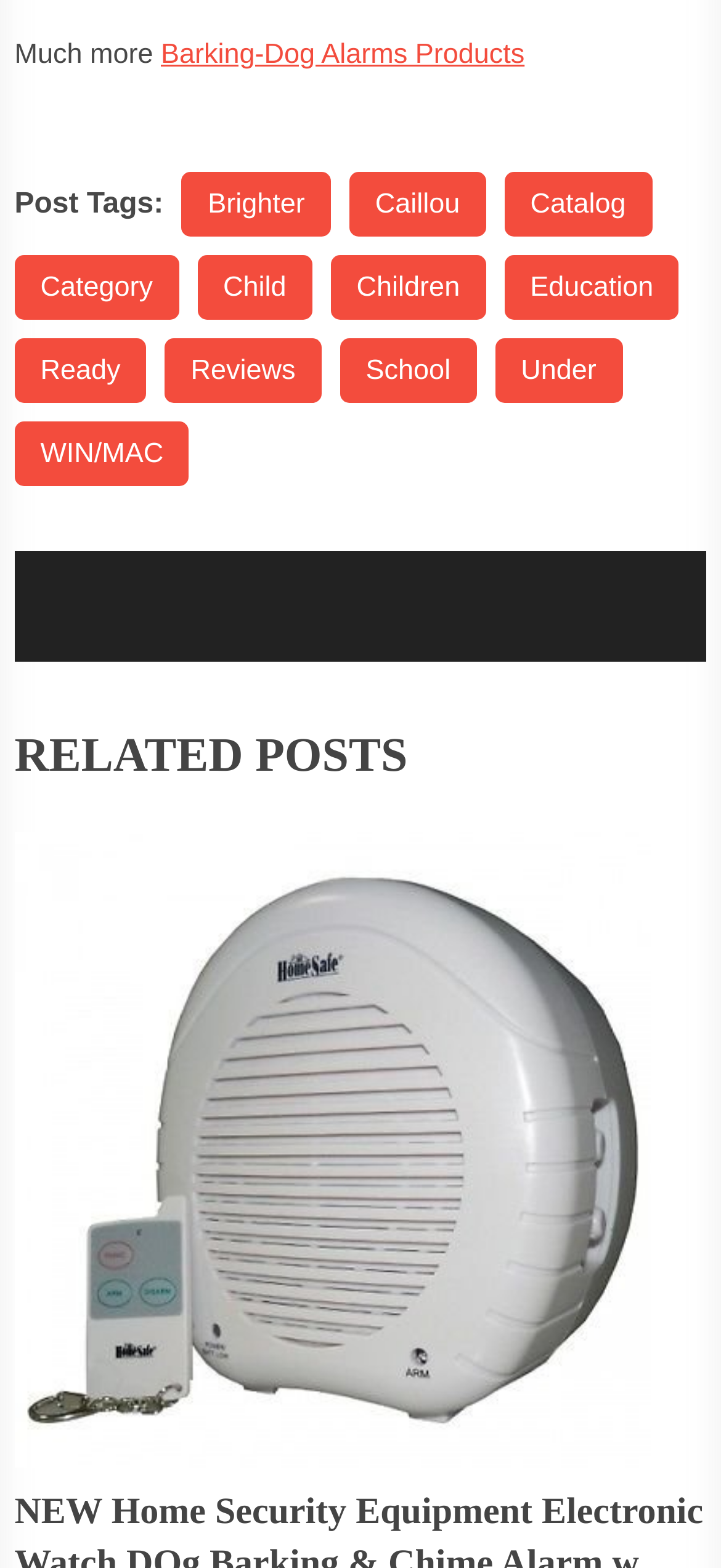Pinpoint the bounding box coordinates of the element you need to click to execute the following instruction: "Read reviews". The bounding box should be represented by four float numbers between 0 and 1, in the format [left, top, right, bottom].

[0.229, 0.216, 0.446, 0.257]